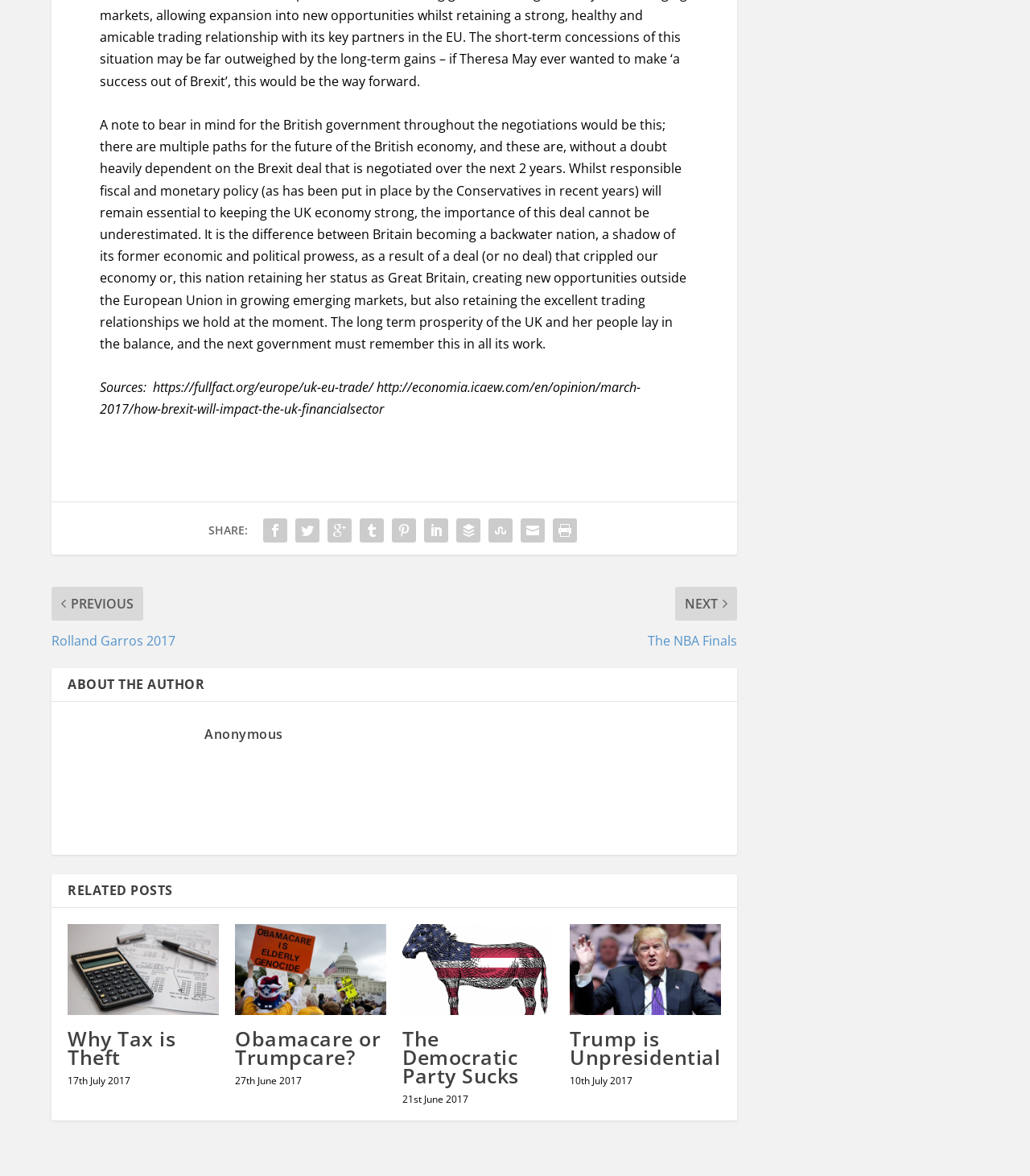Find the bounding box coordinates of the area to click in order to follow the instruction: "Read article 'Obamacare or Trumpcare?'".

[0.228, 0.786, 0.375, 0.863]